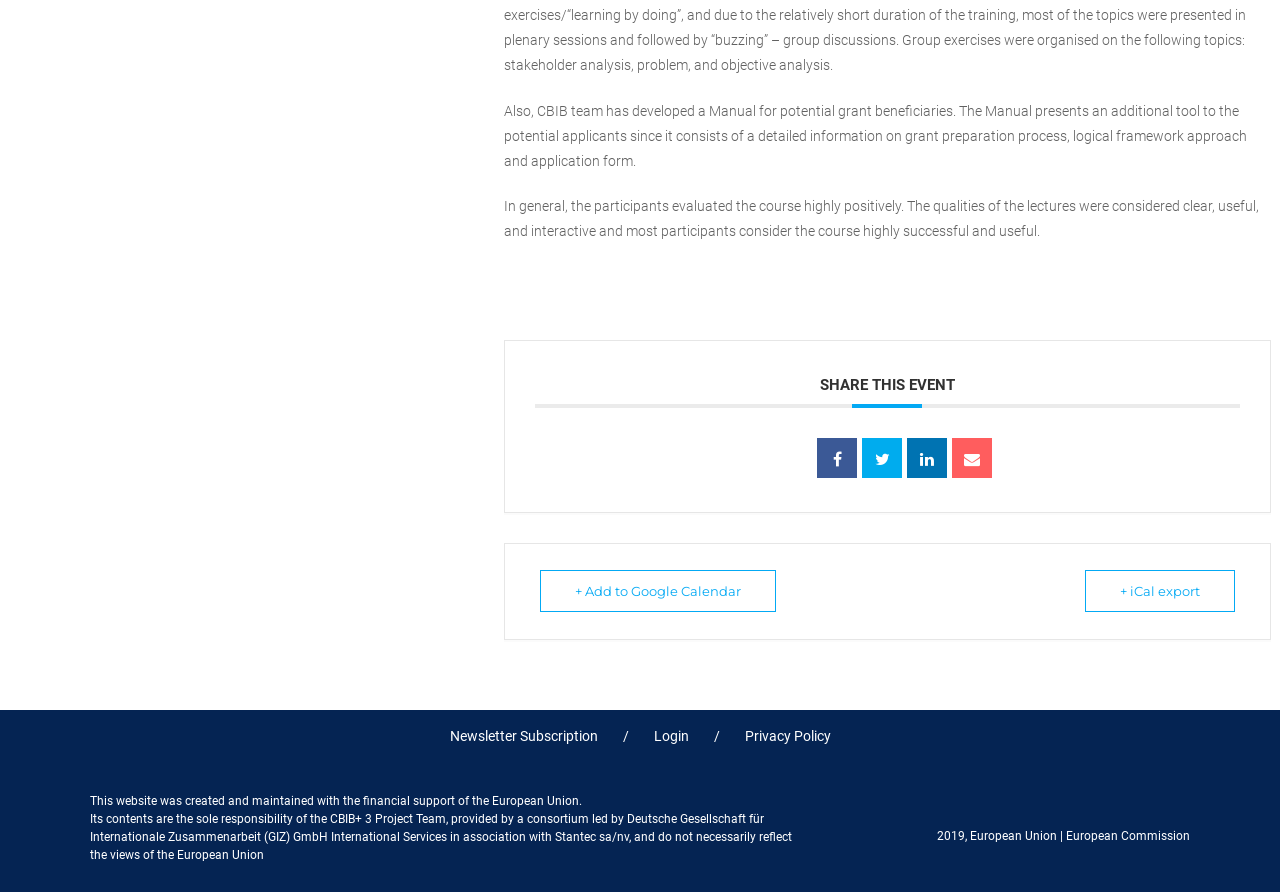Refer to the image and offer a detailed explanation in response to the question: How many links are available in the secondary navigation?

There are three links available in the secondary navigation, which are Newsletter Subscription, Login, and Privacy Policy, represented by the link elements with IDs 436, 437, and 438 respectively.